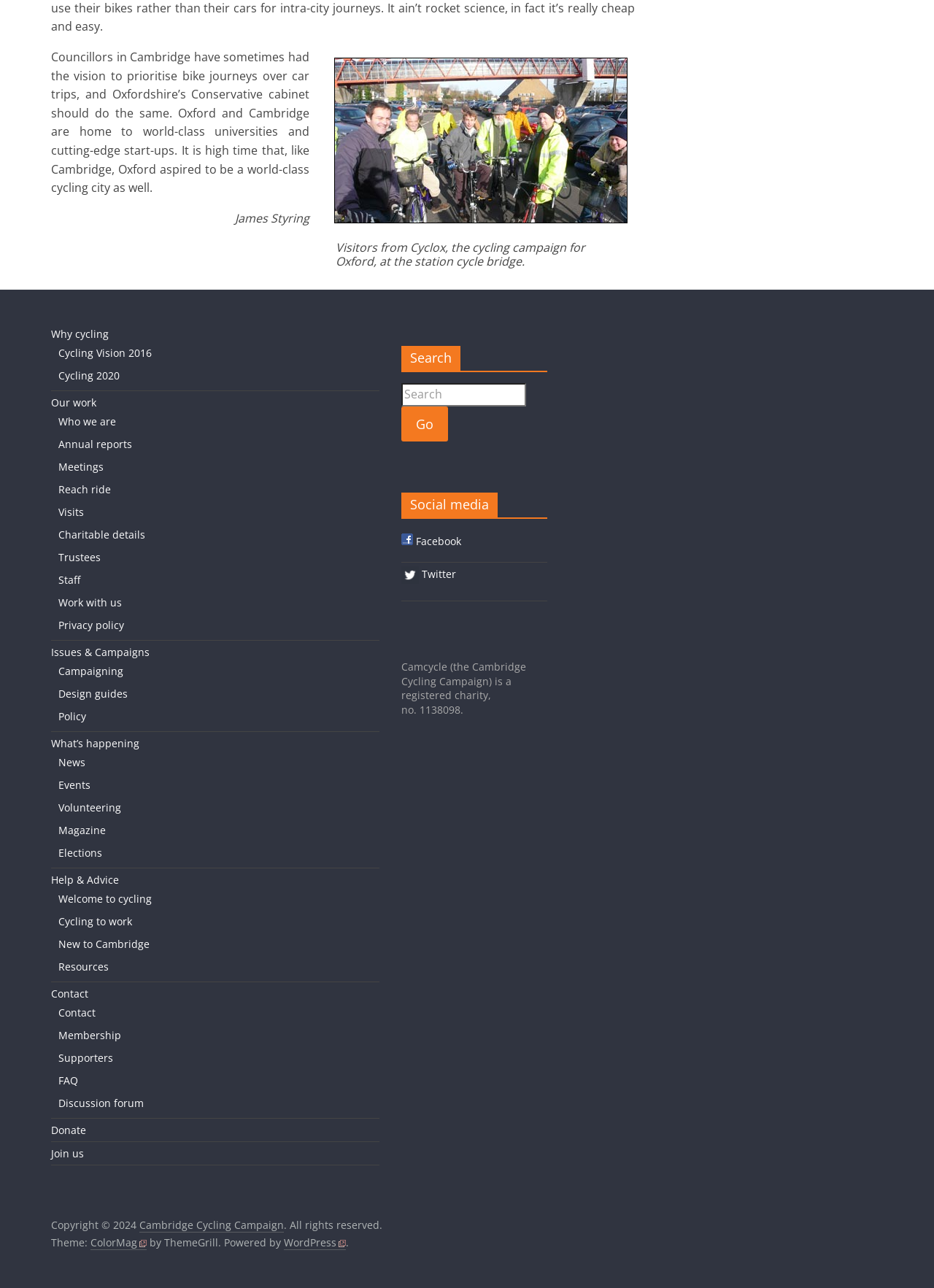Provide the bounding box coordinates for the specified HTML element described in this description: "Cycling 2020". The coordinates should be four float numbers ranging from 0 to 1, in the format [left, top, right, bottom].

[0.062, 0.286, 0.128, 0.297]